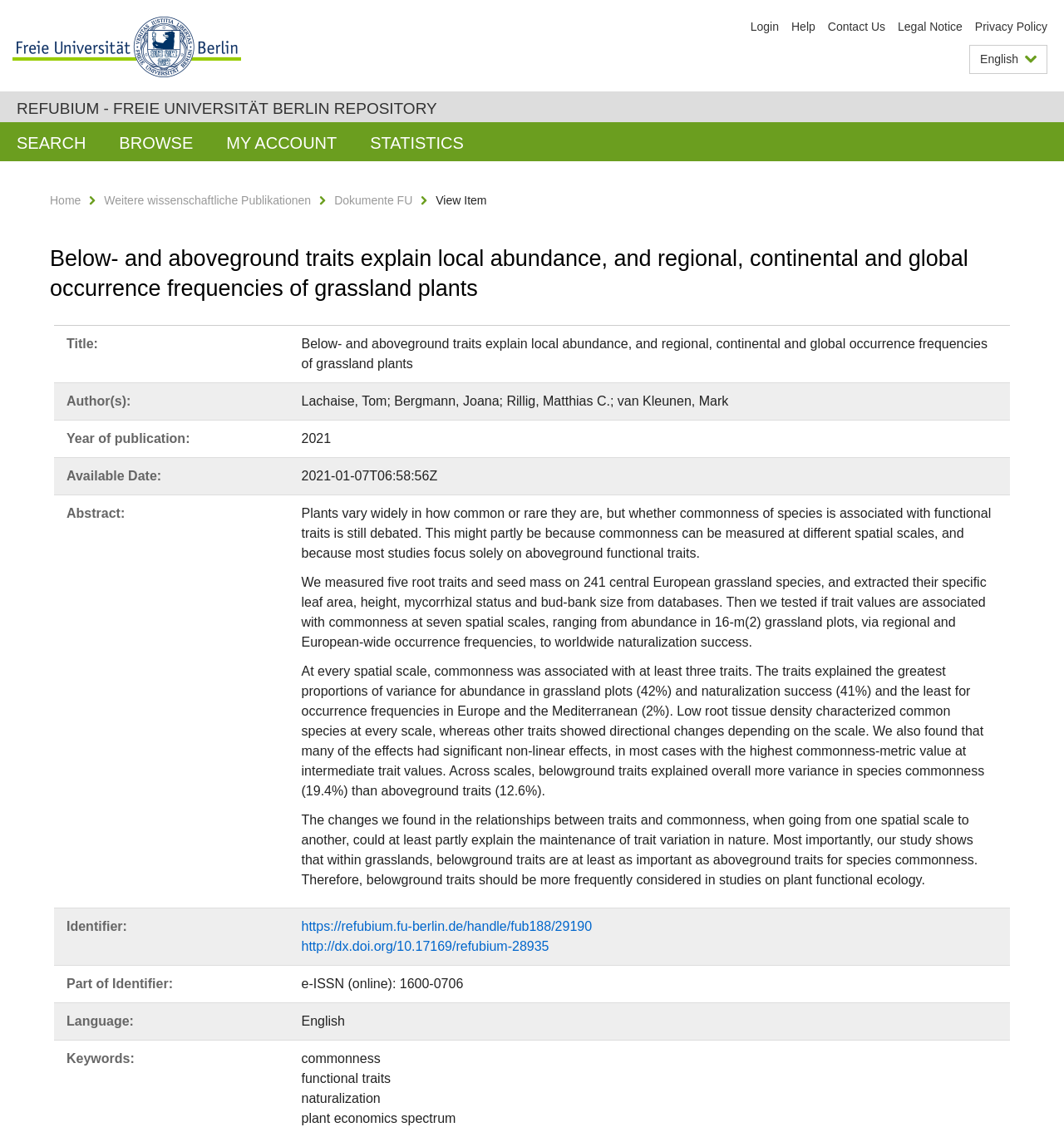Specify the bounding box coordinates of the element's area that should be clicked to execute the given instruction: "Go to the 'Home' page". The coordinates should be four float numbers between 0 and 1, i.e., [left, top, right, bottom].

[0.047, 0.171, 0.076, 0.183]